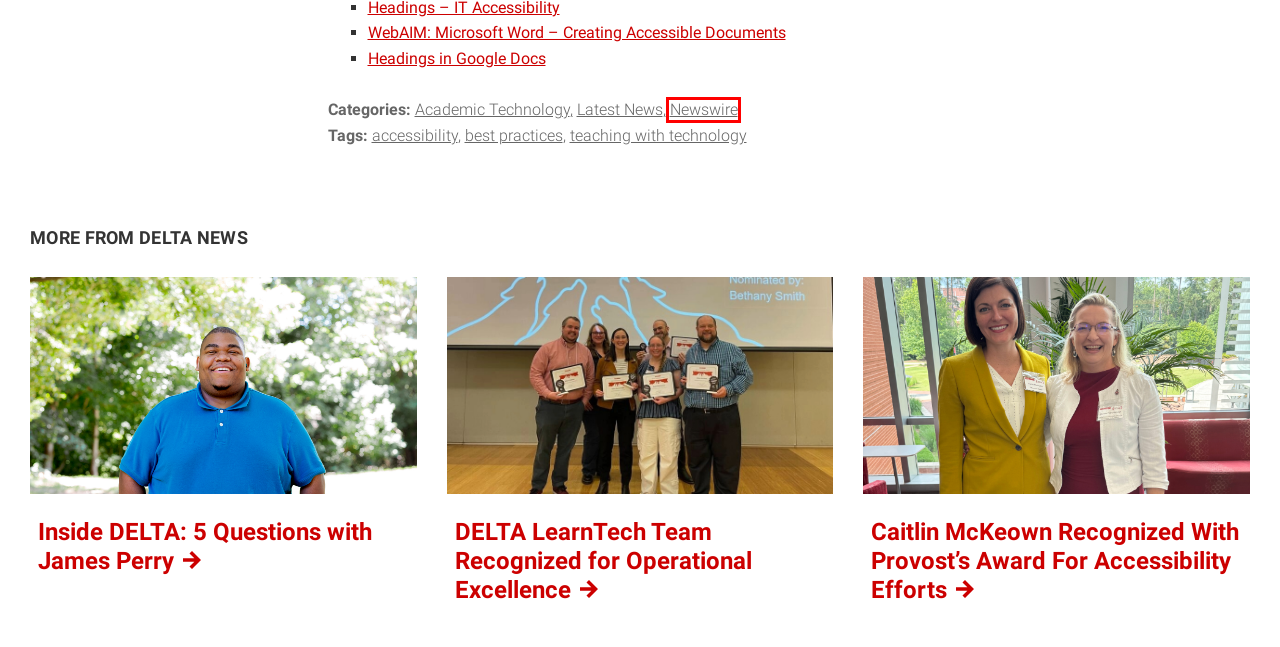You have a screenshot of a webpage with a red rectangle bounding box around an element. Identify the best matching webpage description for the new page that appears after clicking the element in the bounding box. The descriptions are:
A. accessibility | DELTA News
B. Newswire | DELTA News
C. DELTA LearnTech Team Recognized for Operational Excellence | DELTA News
D. Inside DELTA: 5 Questions with James Perry | DELTA News
E. teaching with technology | DELTA News
F. WebAIM: Microsoft Word - Creating Accessible Documents
G. best practices | DELTA News
H. Caitlin McKeown Recognized With Provost’s Award For Accessibility Efforts | DELTA News

B